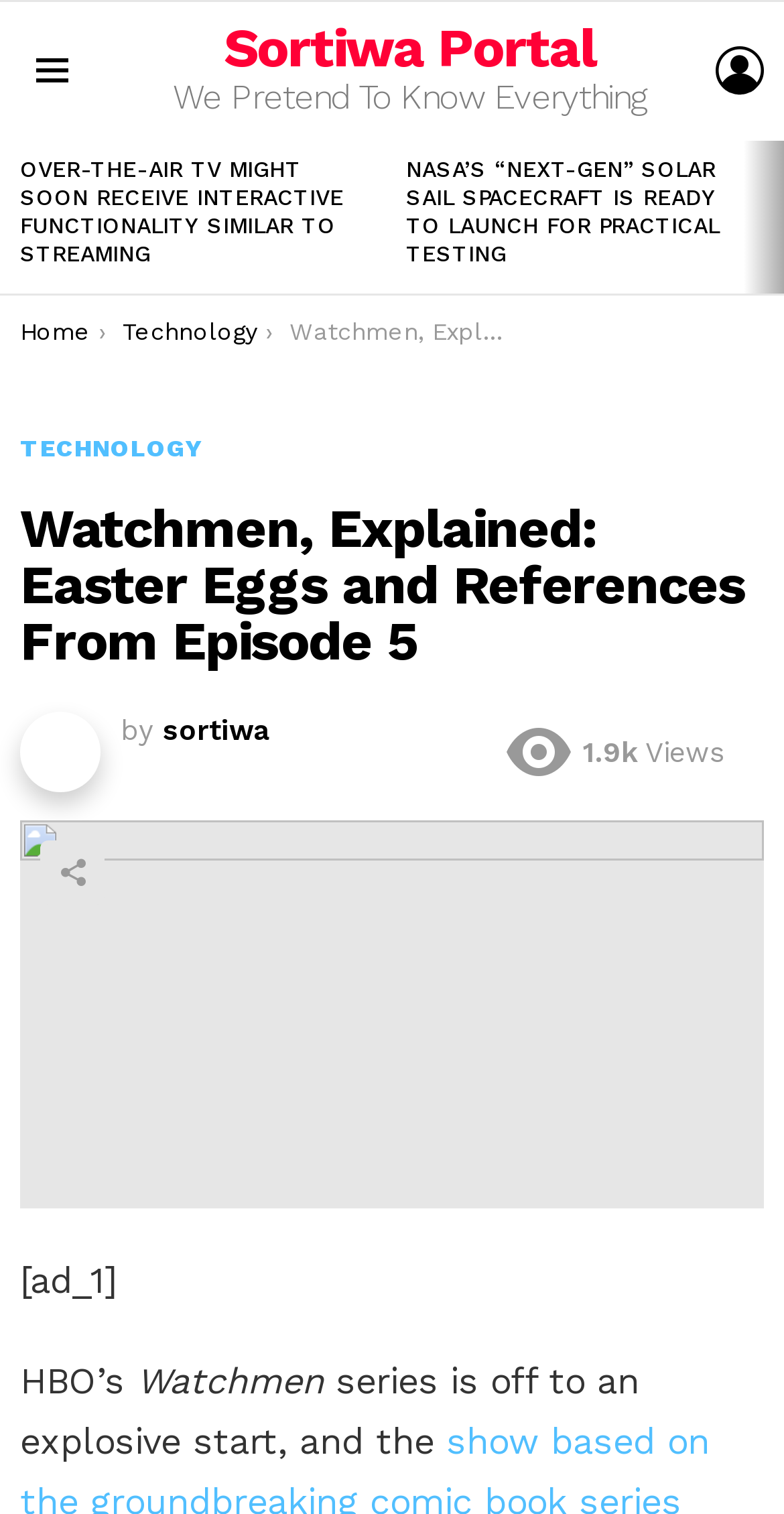Given the webpage screenshot, identify the bounding box of the UI element that matches this description: "Sortiwa Portal".

[0.285, 0.011, 0.761, 0.053]